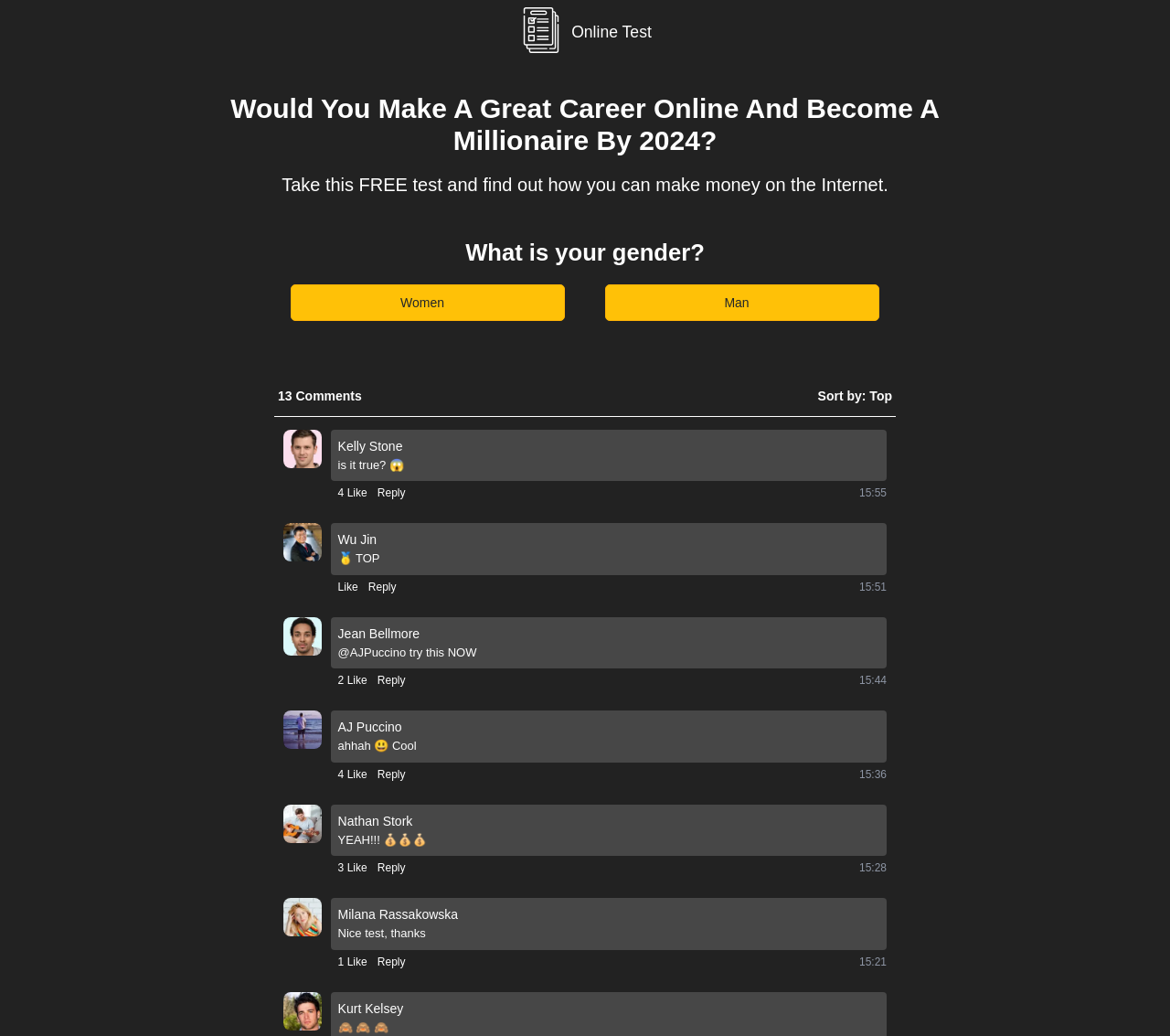What is the time of the last post?
Refer to the image and answer the question using a single word or phrase.

15:21